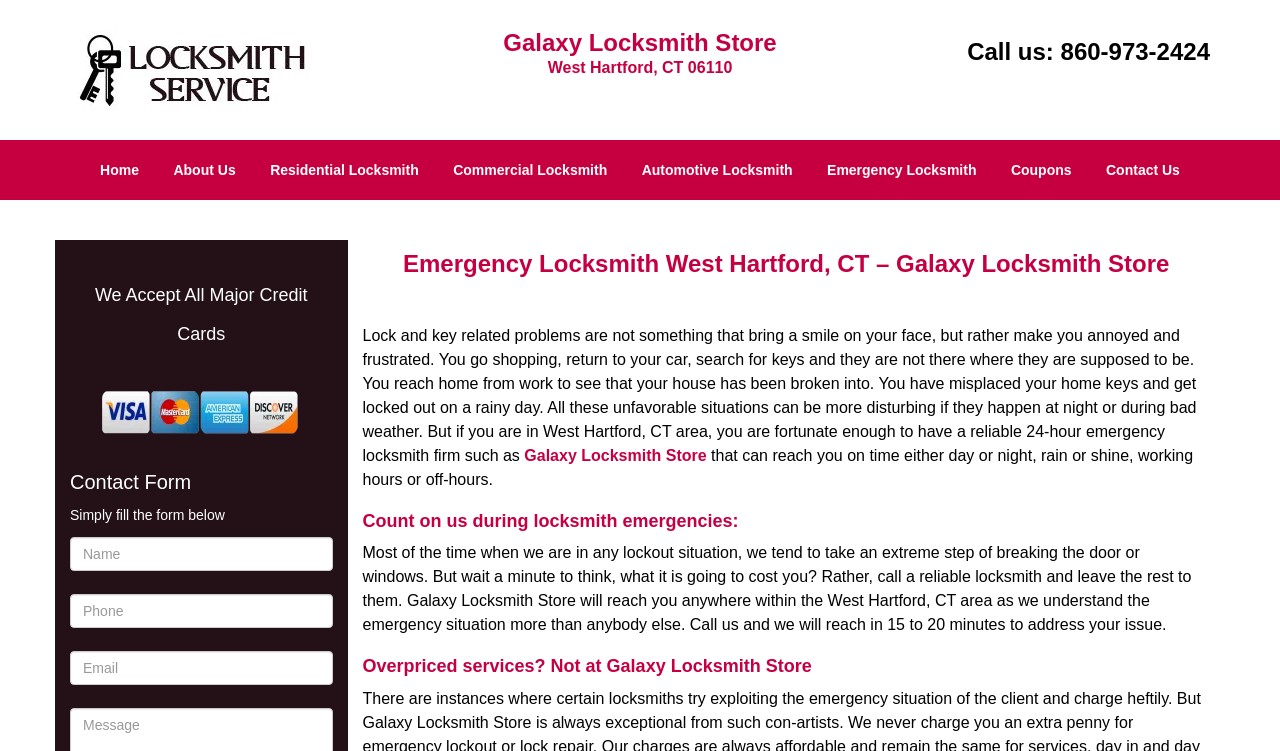Provide the bounding box coordinates of the HTML element this sentence describes: "860-973-2424". The bounding box coordinates consist of four float numbers between 0 and 1, i.e., [left, top, right, bottom].

[0.829, 0.051, 0.945, 0.087]